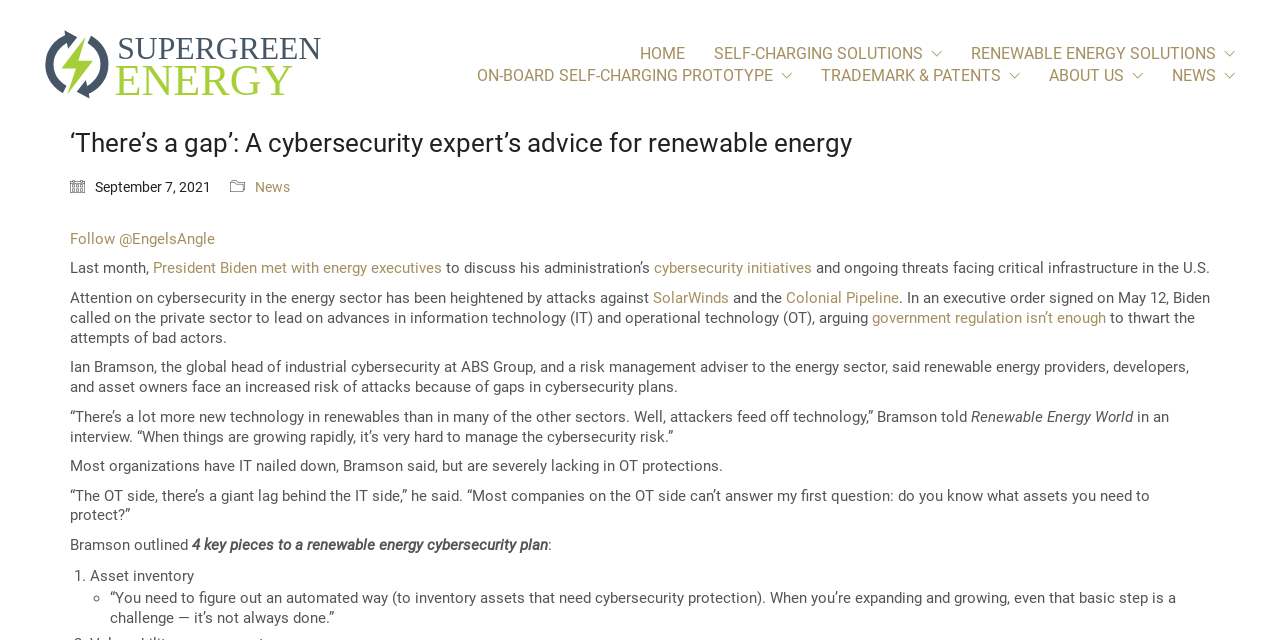Find the bounding box coordinates of the element's region that should be clicked in order to follow the given instruction: "Visit GoHero Home Services homepage". The coordinates should consist of four float numbers between 0 and 1, i.e., [left, top, right, bottom].

None